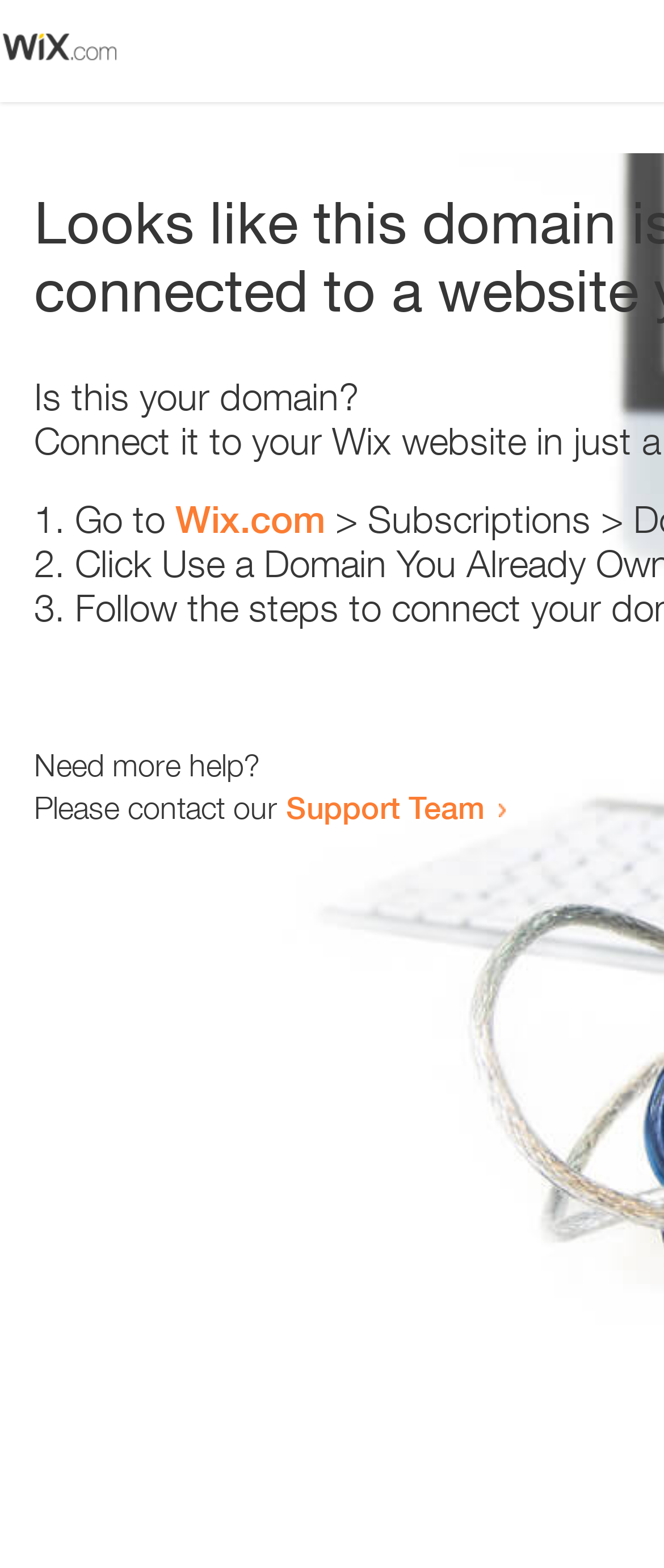Using the description "Wix.com", predict the bounding box of the relevant HTML element.

[0.264, 0.317, 0.49, 0.345]